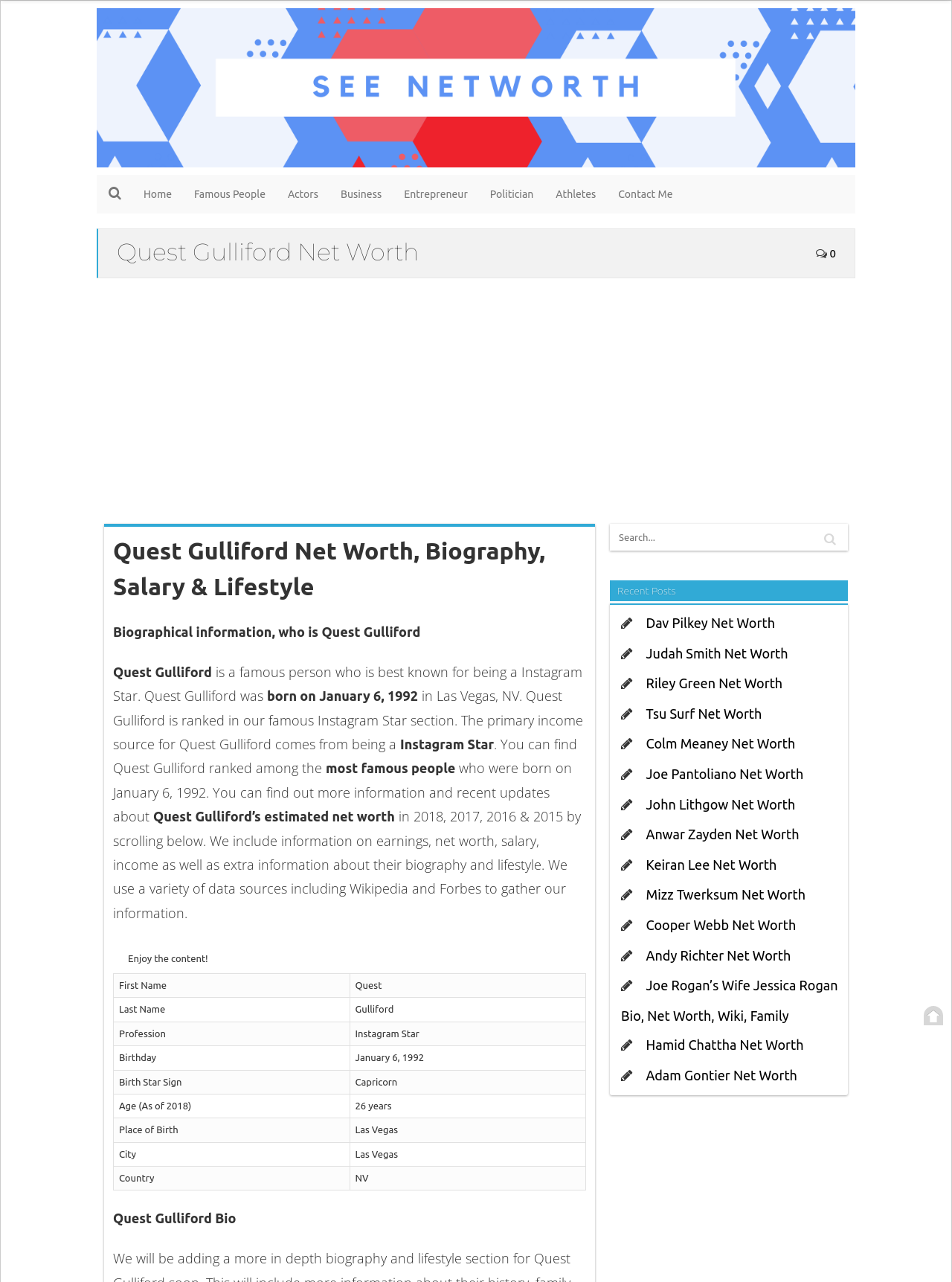Analyze the image and give a detailed response to the question:
What is Quest Gulliford's profession?

This answer can be found in the table section of the webpage, where Quest Gulliford's biographical information is listed. The profession is specified as 'Instagram Star' in the 'Profession' row of the table.